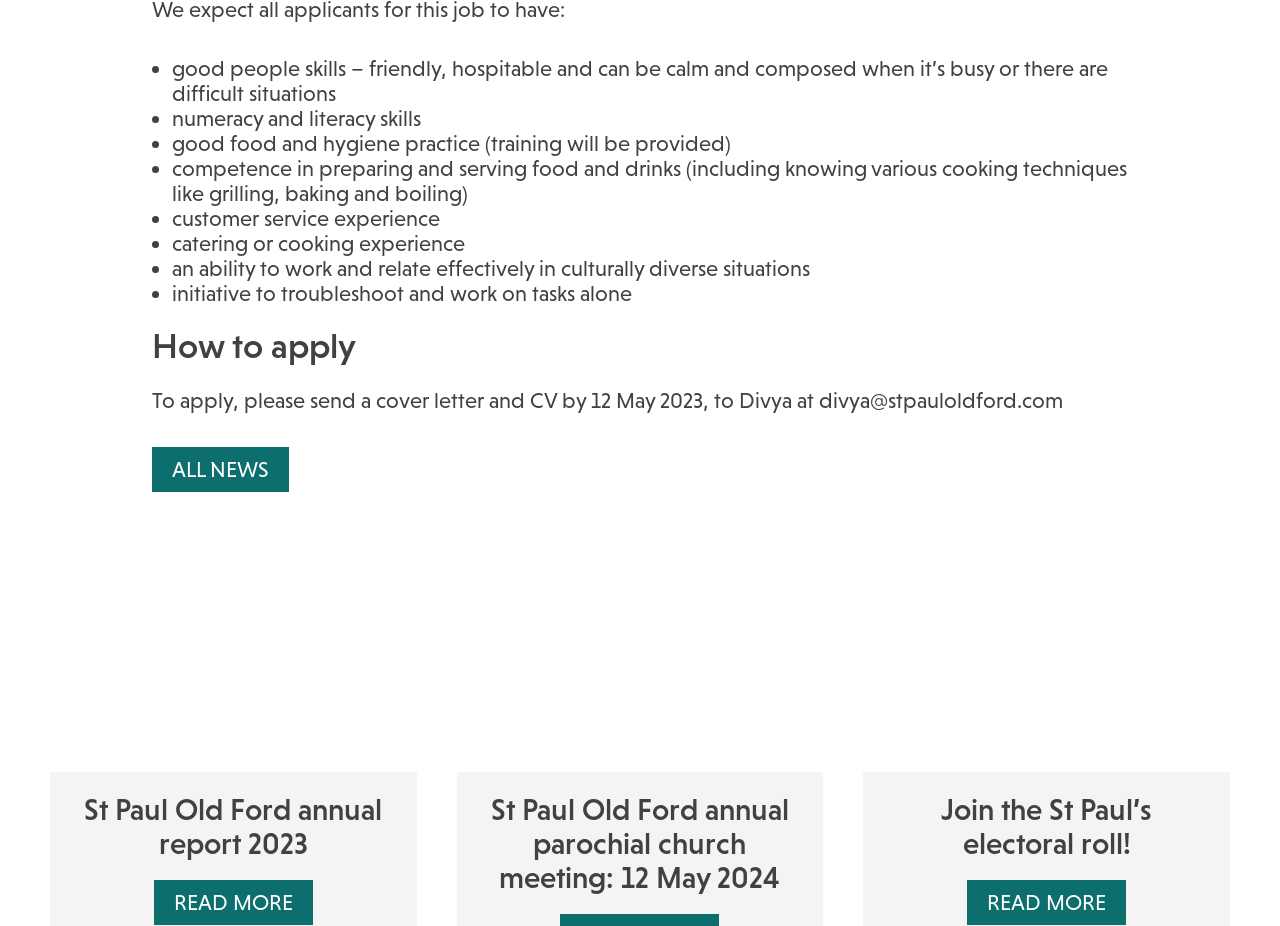What is the email address to send the job application? Analyze the screenshot and reply with just one word or a short phrase.

divya@stpauloldford.com